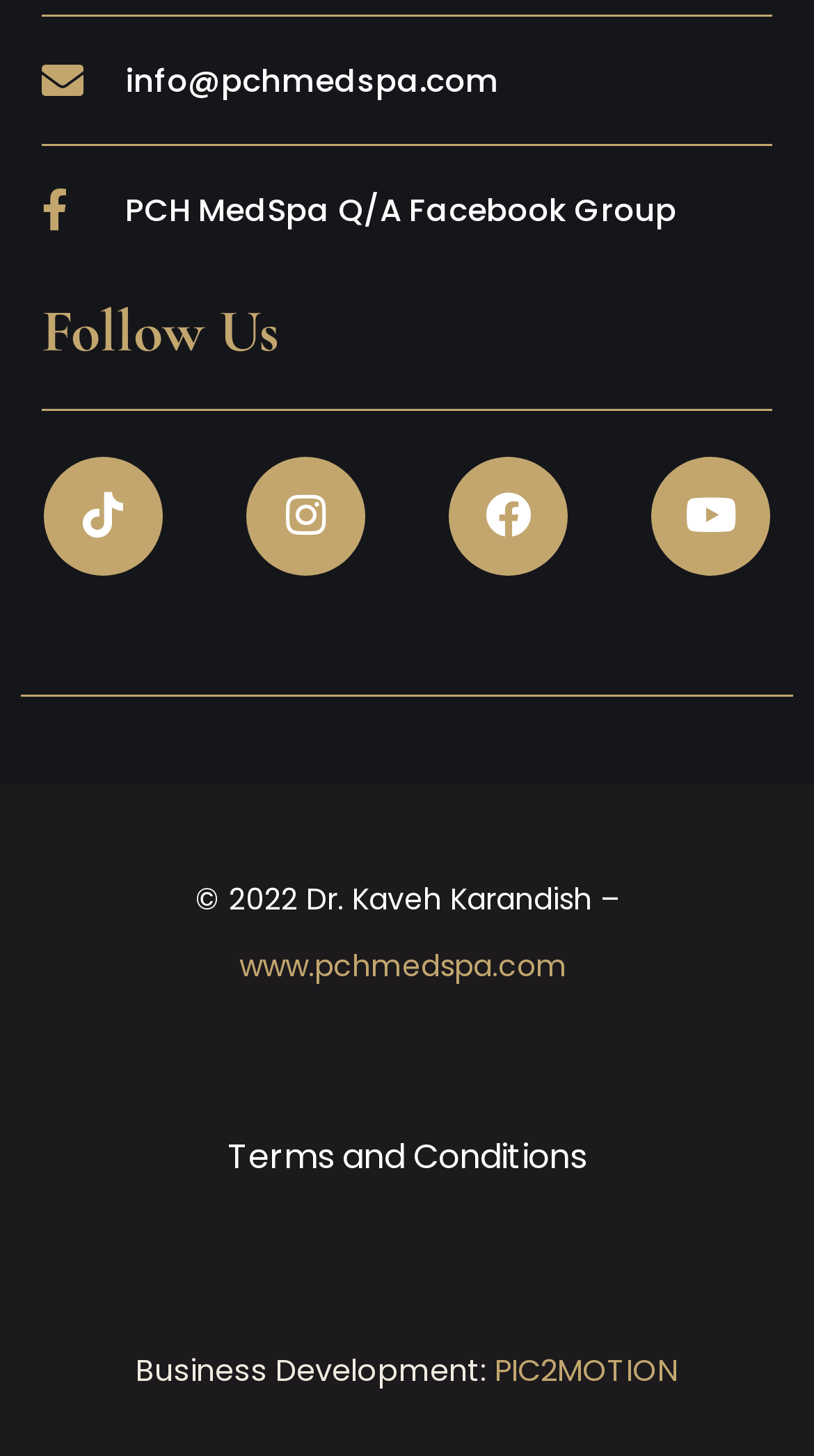Answer the question below with a single word or a brief phrase: 
How many social media links are there?

4